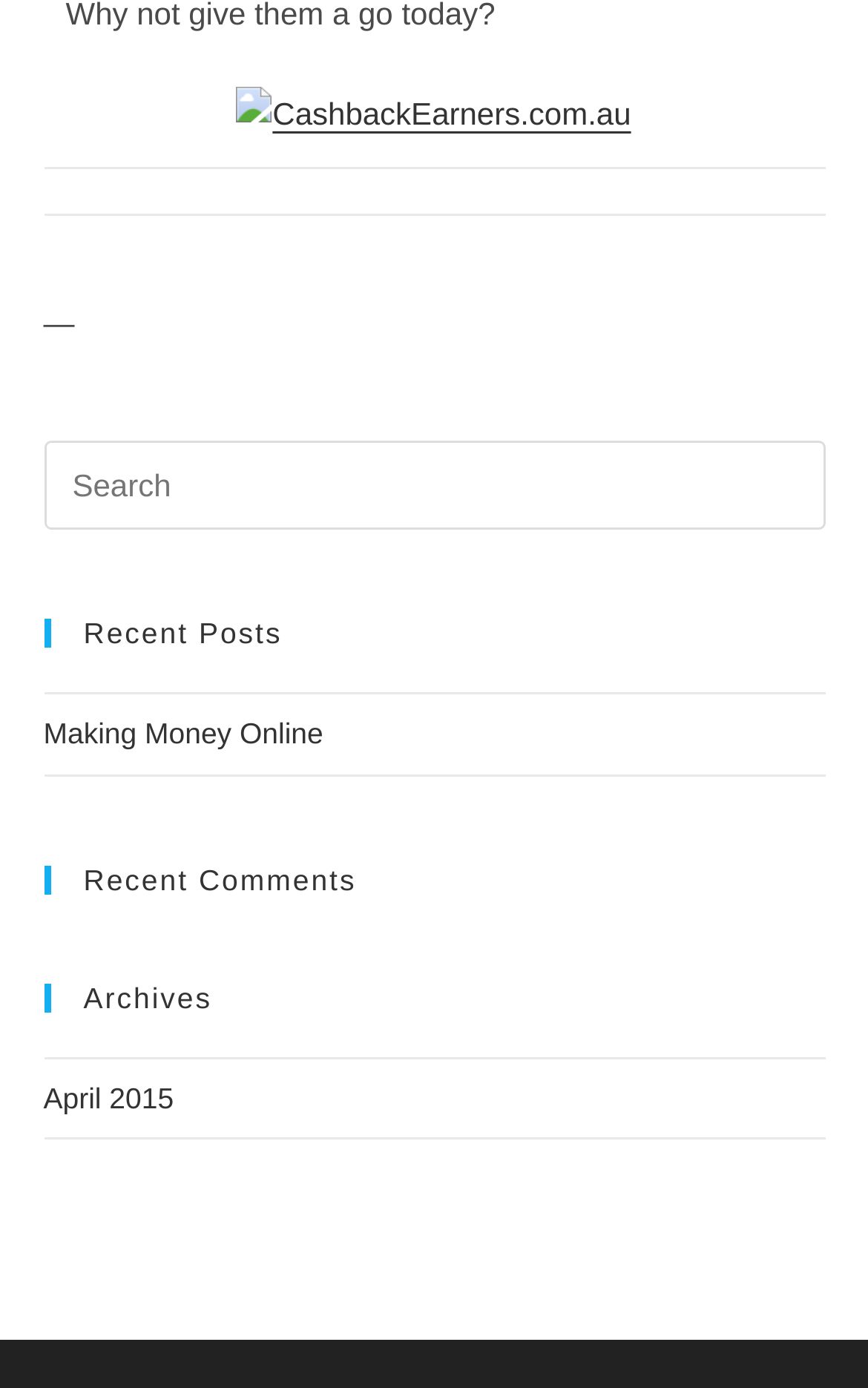How many links are there in the Archives section?
Please give a detailed and elaborate answer to the question based on the image.

The Archives section contains only one link, which is 'April 2015'.